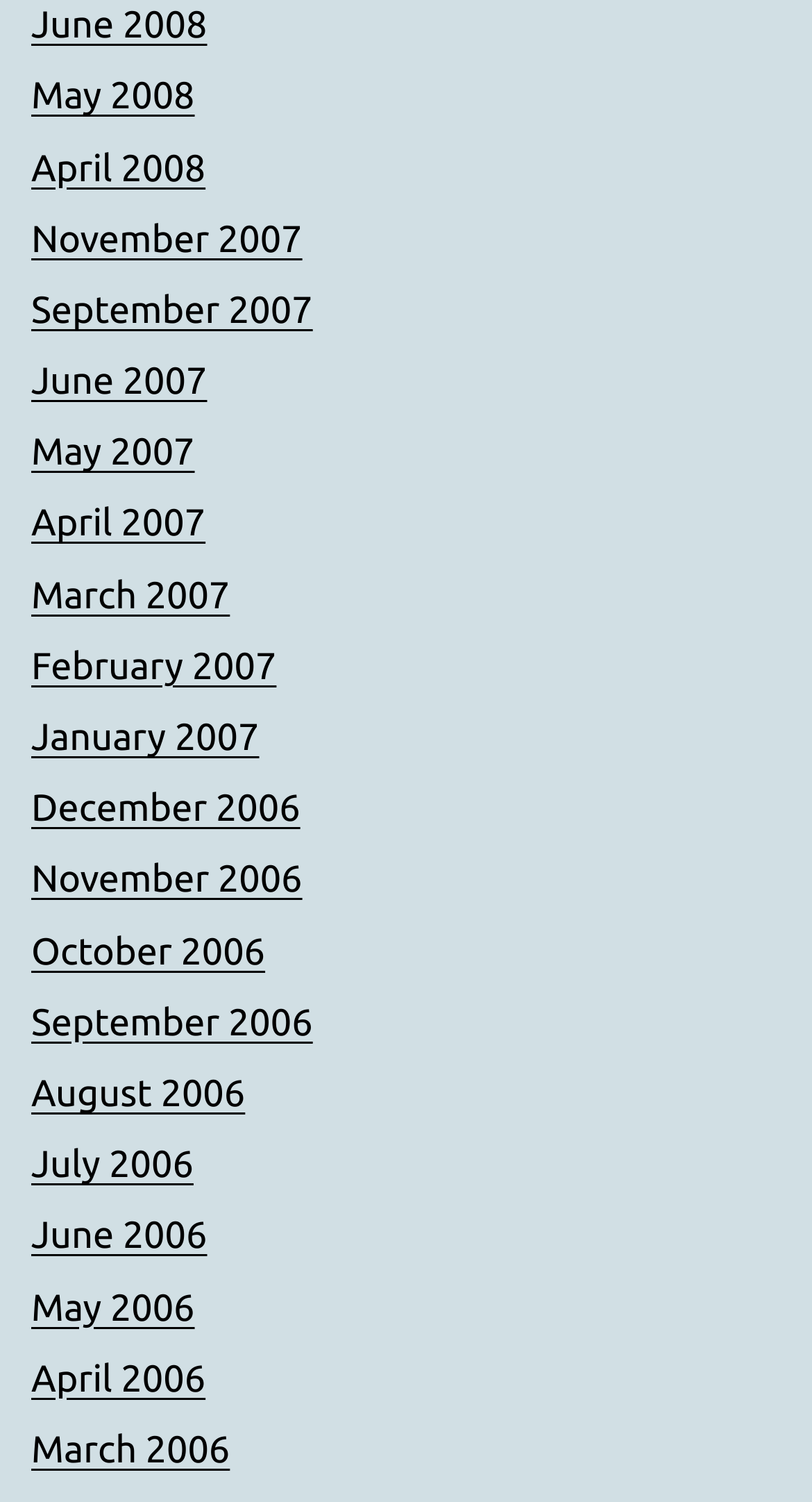Use a single word or phrase to answer the following:
What is the earliest date available on the webpage?

March 2006